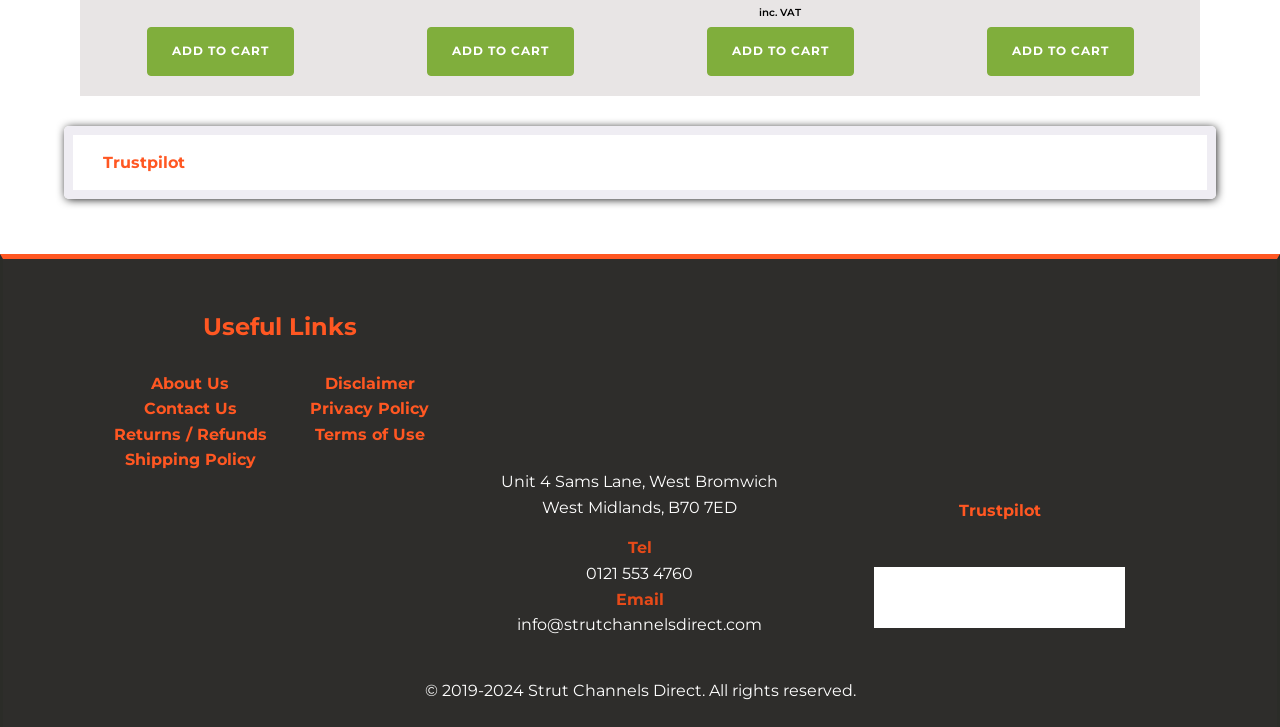Select the bounding box coordinates of the element I need to click to carry out the following instruction: "Read about 'Where is my data stored, and is it secure?'".

None